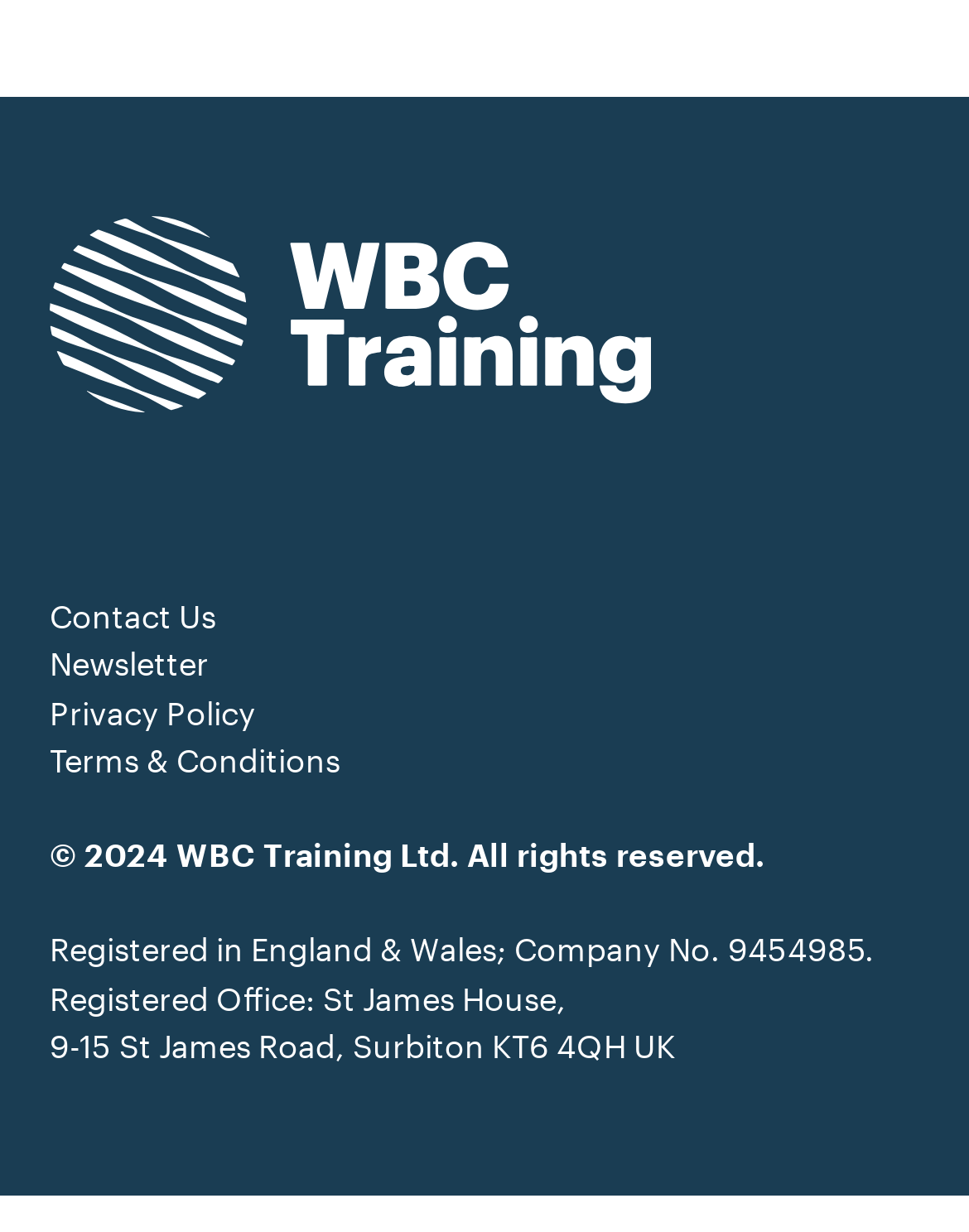Identify the bounding box of the HTML element described here: "Terms & Conditions". Provide the coordinates as four float numbers between 0 and 1: [left, top, right, bottom].

[0.051, 0.596, 0.949, 0.635]